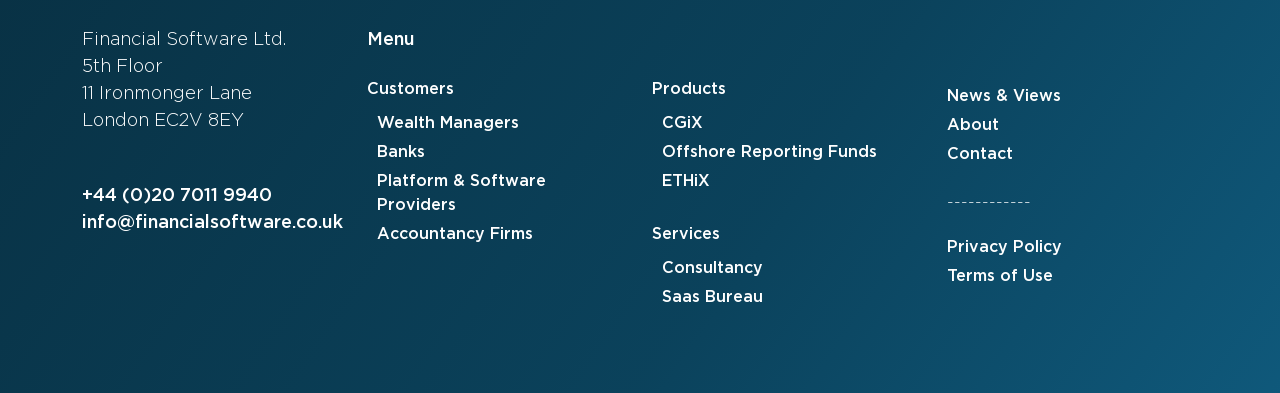Can you determine the bounding box coordinates of the area that needs to be clicked to fulfill the following instruction: "Get consultancy services"?

[0.517, 0.65, 0.596, 0.724]